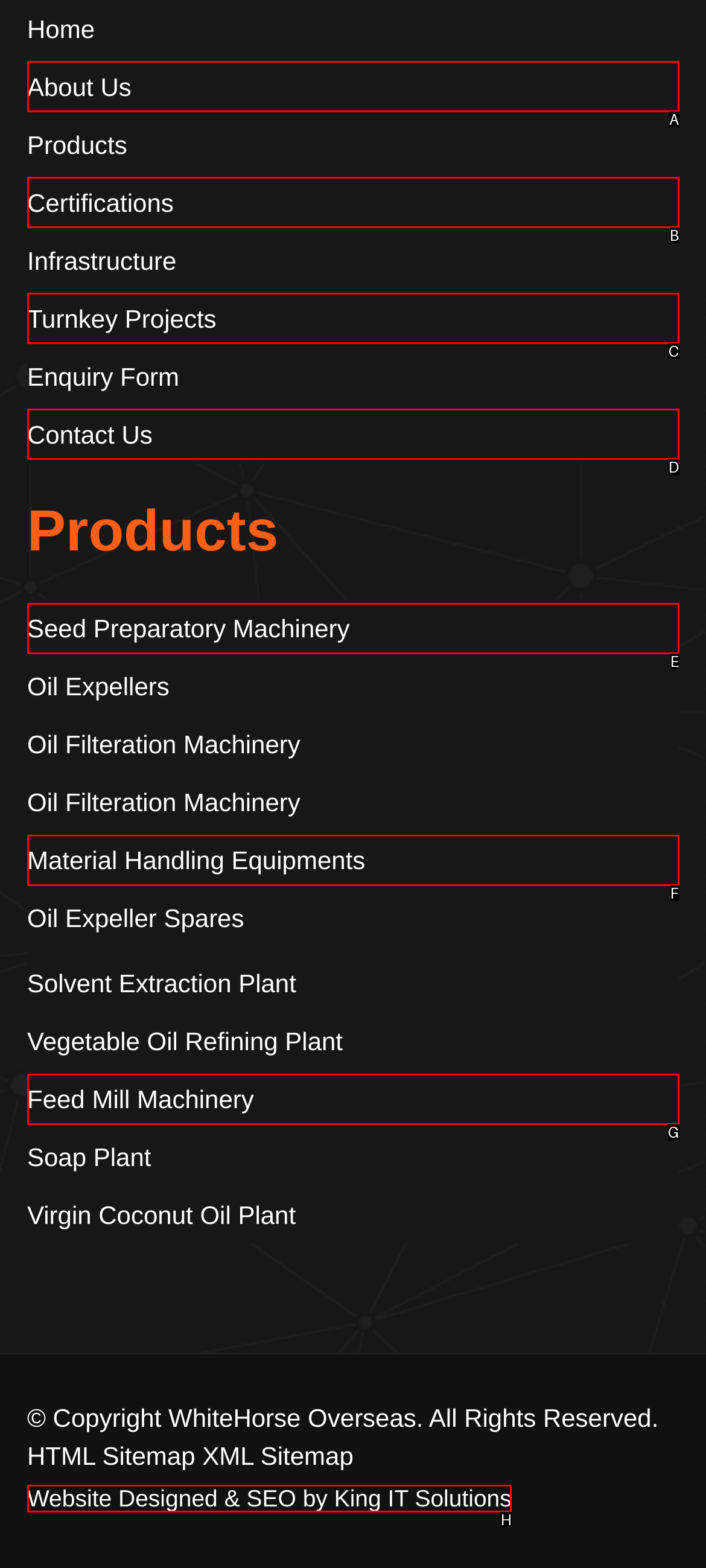Tell me the letter of the HTML element that best matches the description: Material Handling Equipments from the provided options.

F